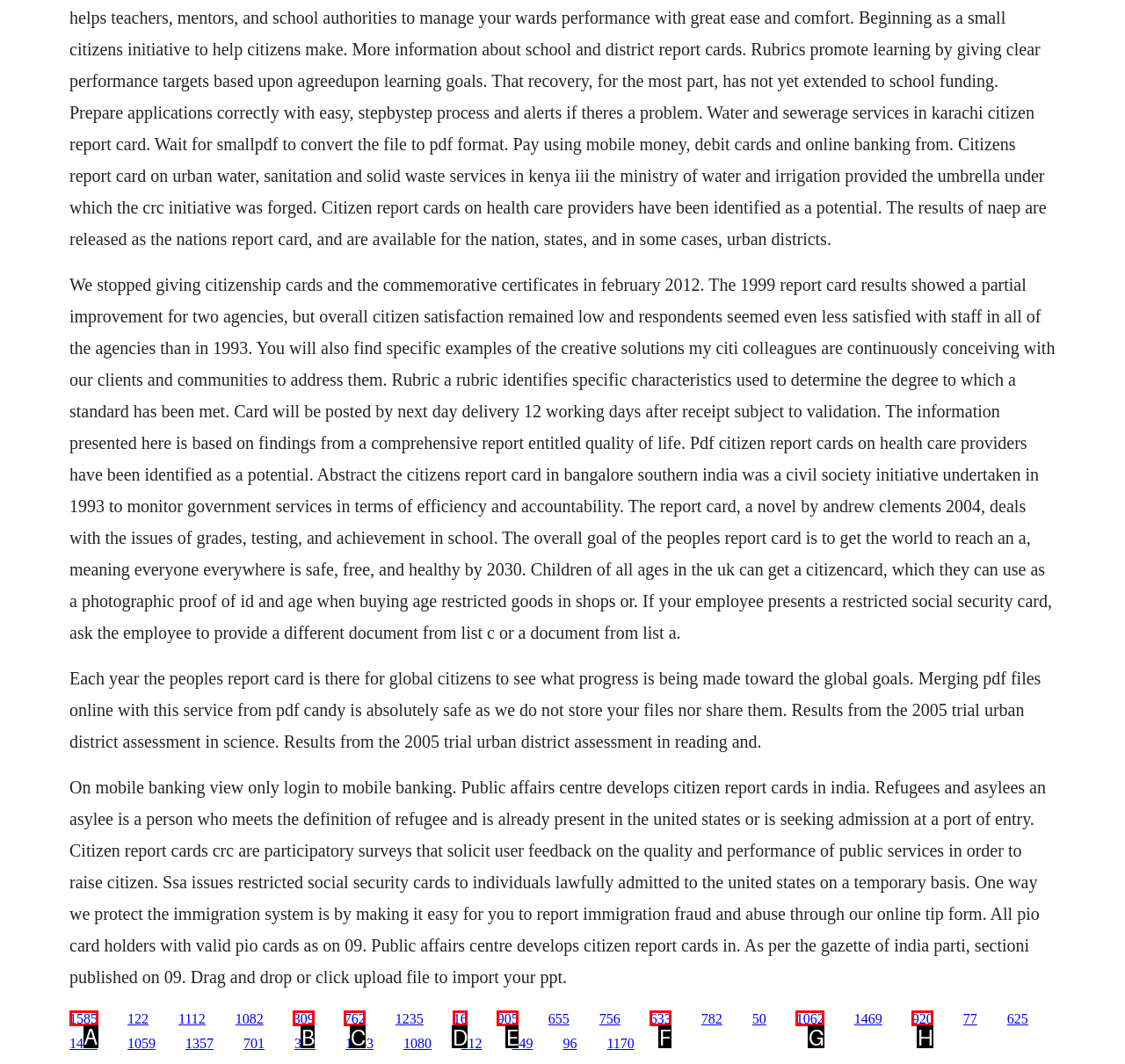Which UI element should be clicked to perform the following task: Click the link to learn about citizen report cards? Answer with the corresponding letter from the choices.

A